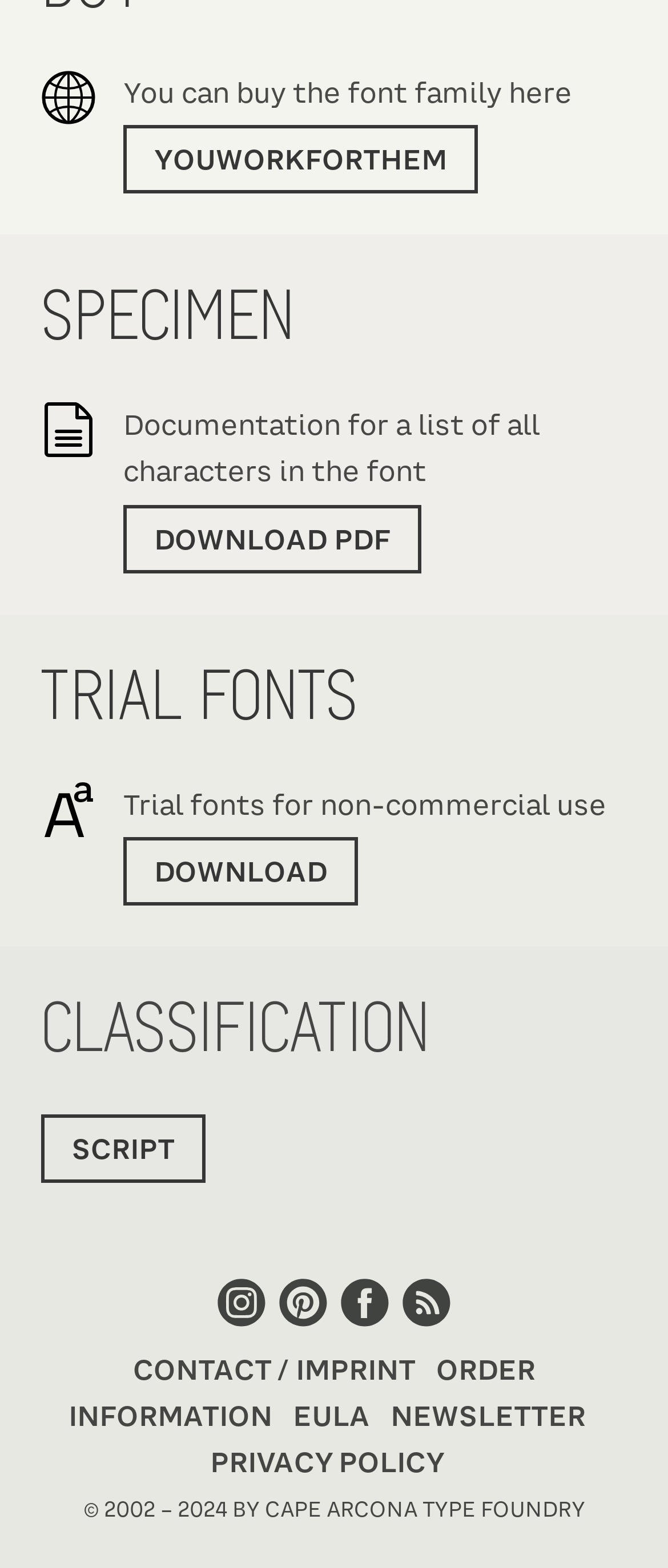Please identify the bounding box coordinates of the element that needs to be clicked to execute the following command: "Download trial fonts". Provide the bounding box using four float numbers between 0 and 1, formatted as [left, top, right, bottom].

[0.185, 0.534, 0.536, 0.577]